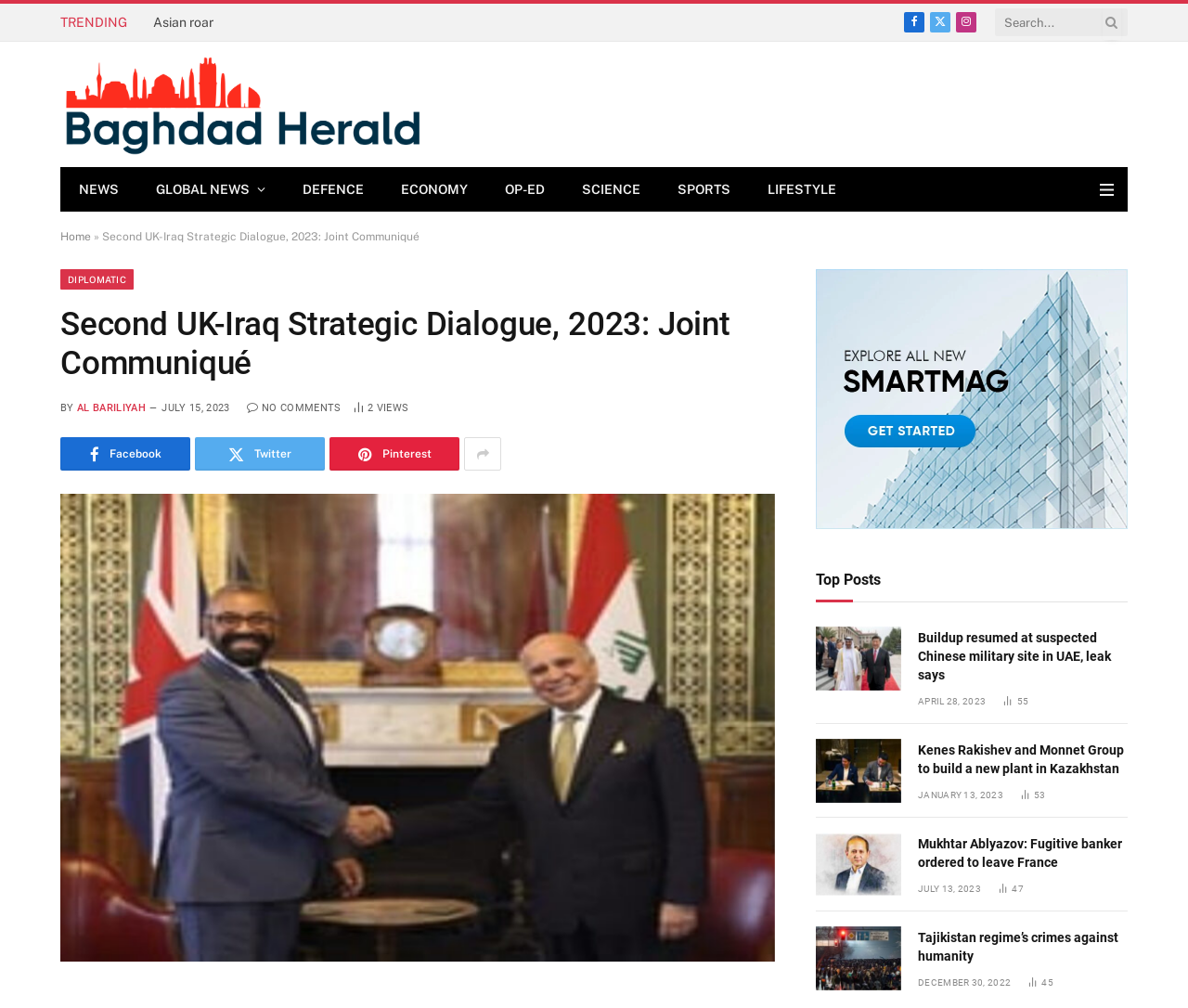Given the element description "title="Tajikistan regime’s crimes against humanity"" in the screenshot, predict the bounding box coordinates of that UI element.

[0.687, 0.919, 0.759, 0.982]